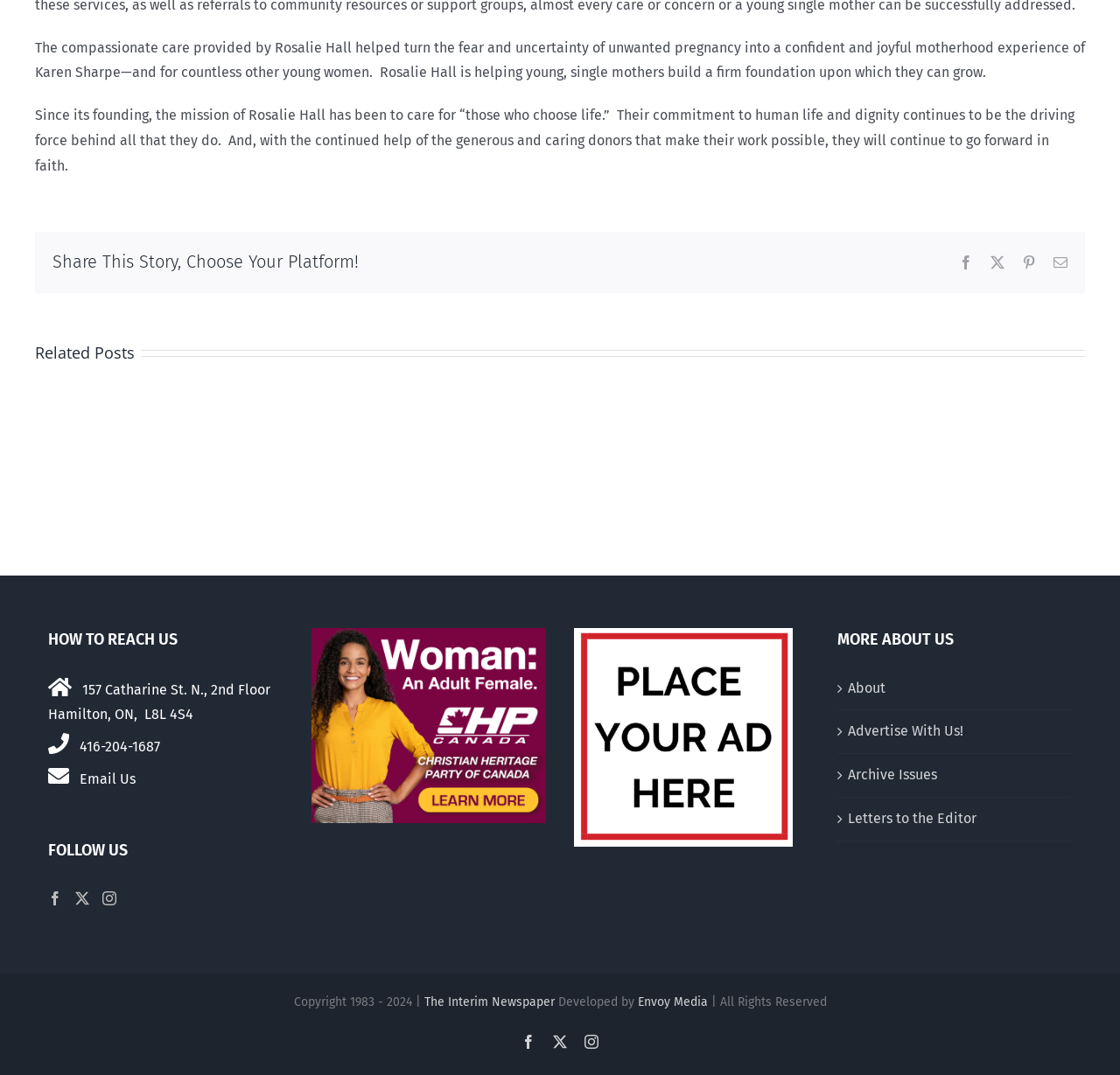Identify the bounding box coordinates for the UI element described as: "Pro-life MP Mark Warawa, RIP".

[0.134, 0.332, 0.163, 0.362]